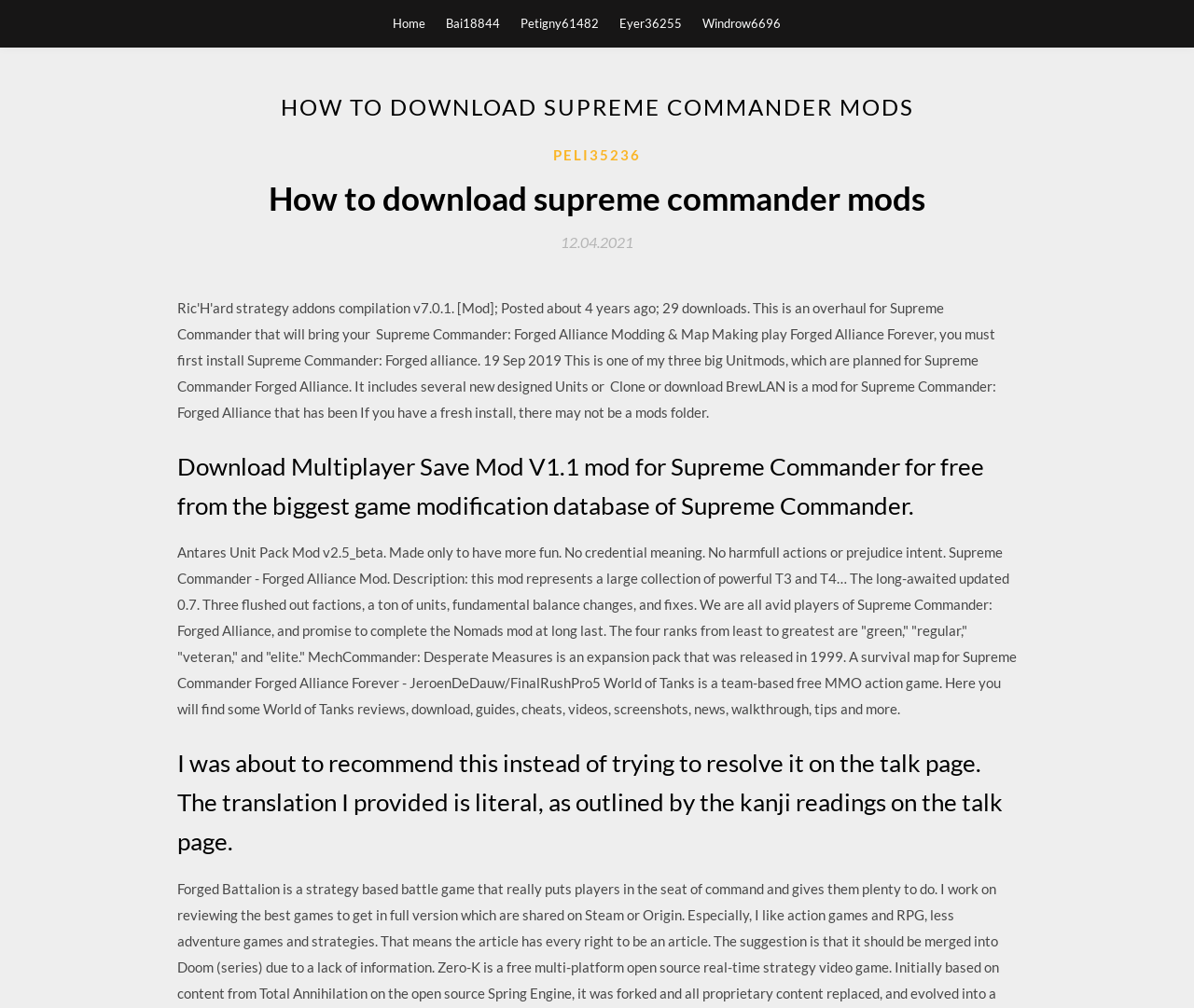Can you extract the headline from the webpage for me?

HOW TO DOWNLOAD SUPREME COMMANDER MODS